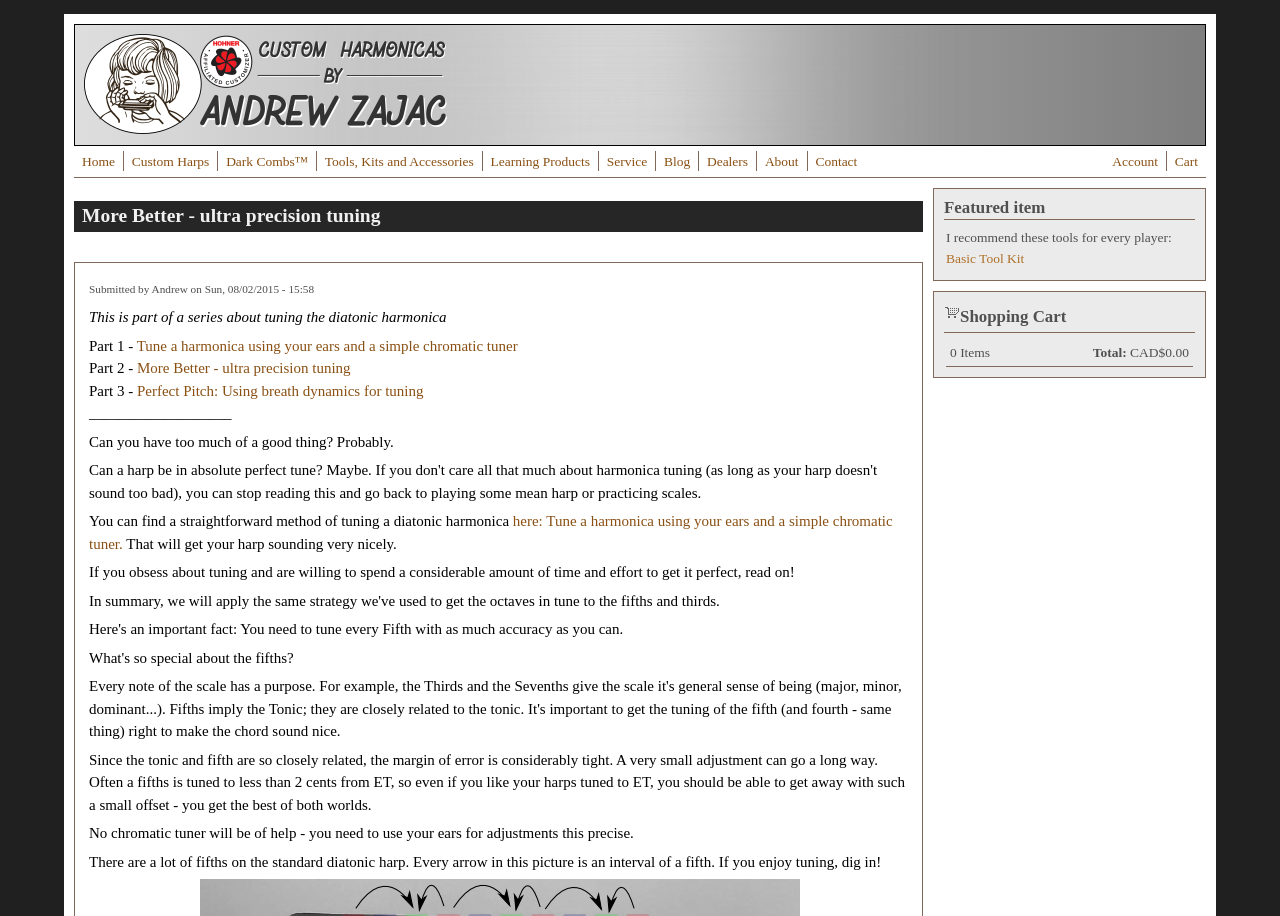Determine the bounding box coordinates of the target area to click to execute the following instruction: "Click on the 'Home' link."

[0.066, 0.132, 0.349, 0.15]